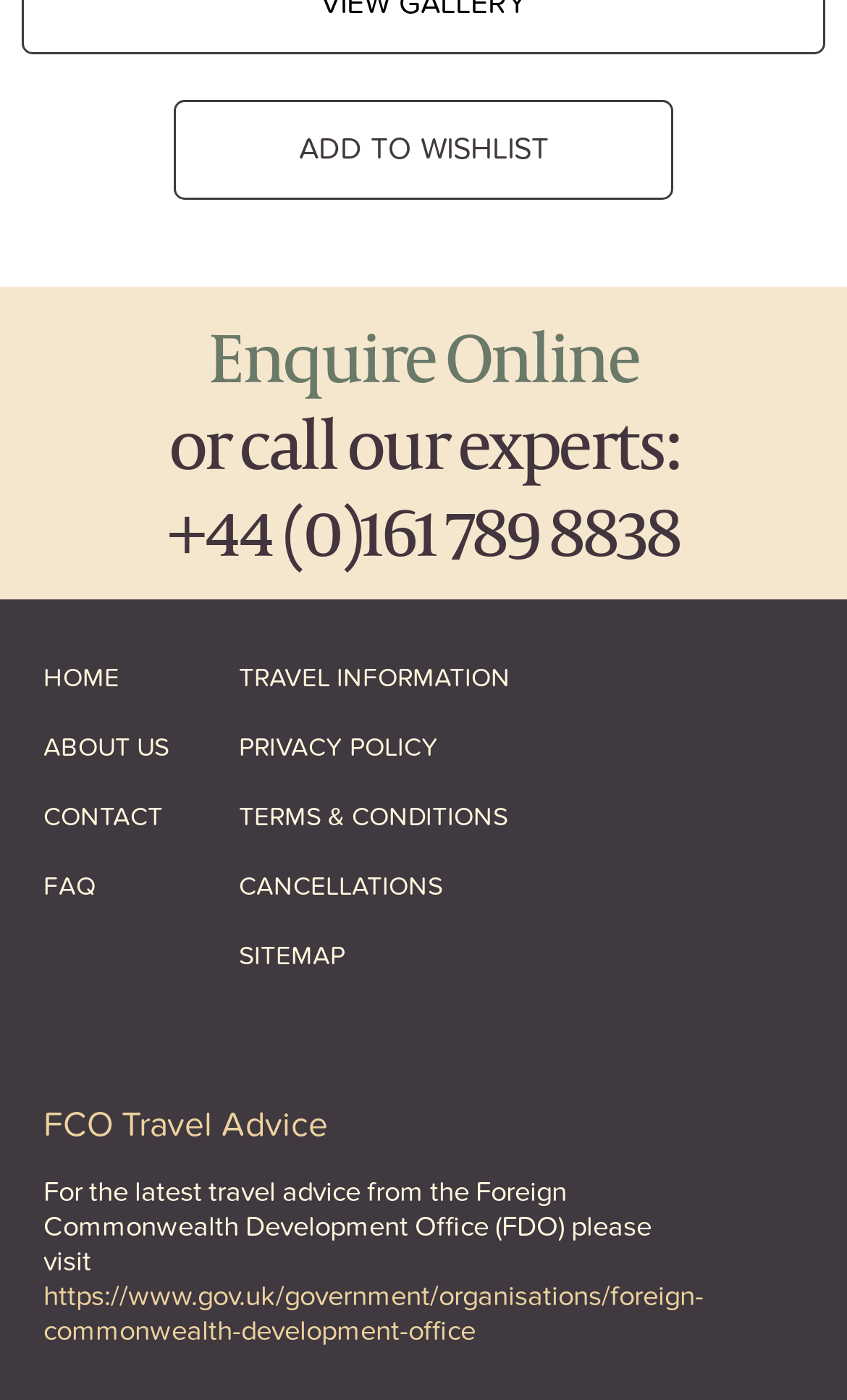Please find the bounding box coordinates of the clickable region needed to complete the following instruction: "Explore SA Gospel music". The bounding box coordinates must consist of four float numbers between 0 and 1, i.e., [left, top, right, bottom].

None